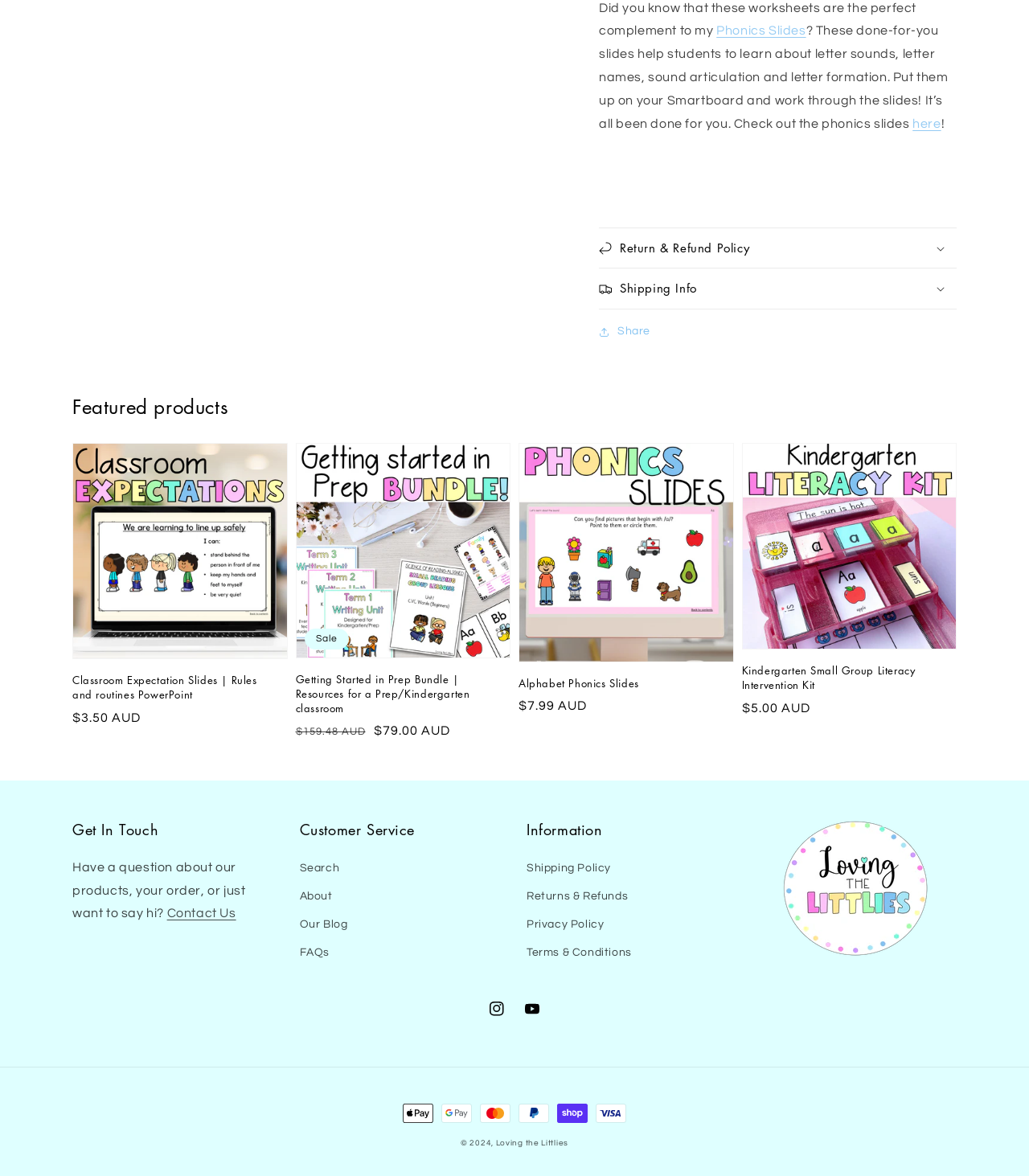Using floating point numbers between 0 and 1, provide the bounding box coordinates in the format (top-left x, top-left y, bottom-right x, bottom-right y). Locate the UI element described here: Insight into the crypto domain

None